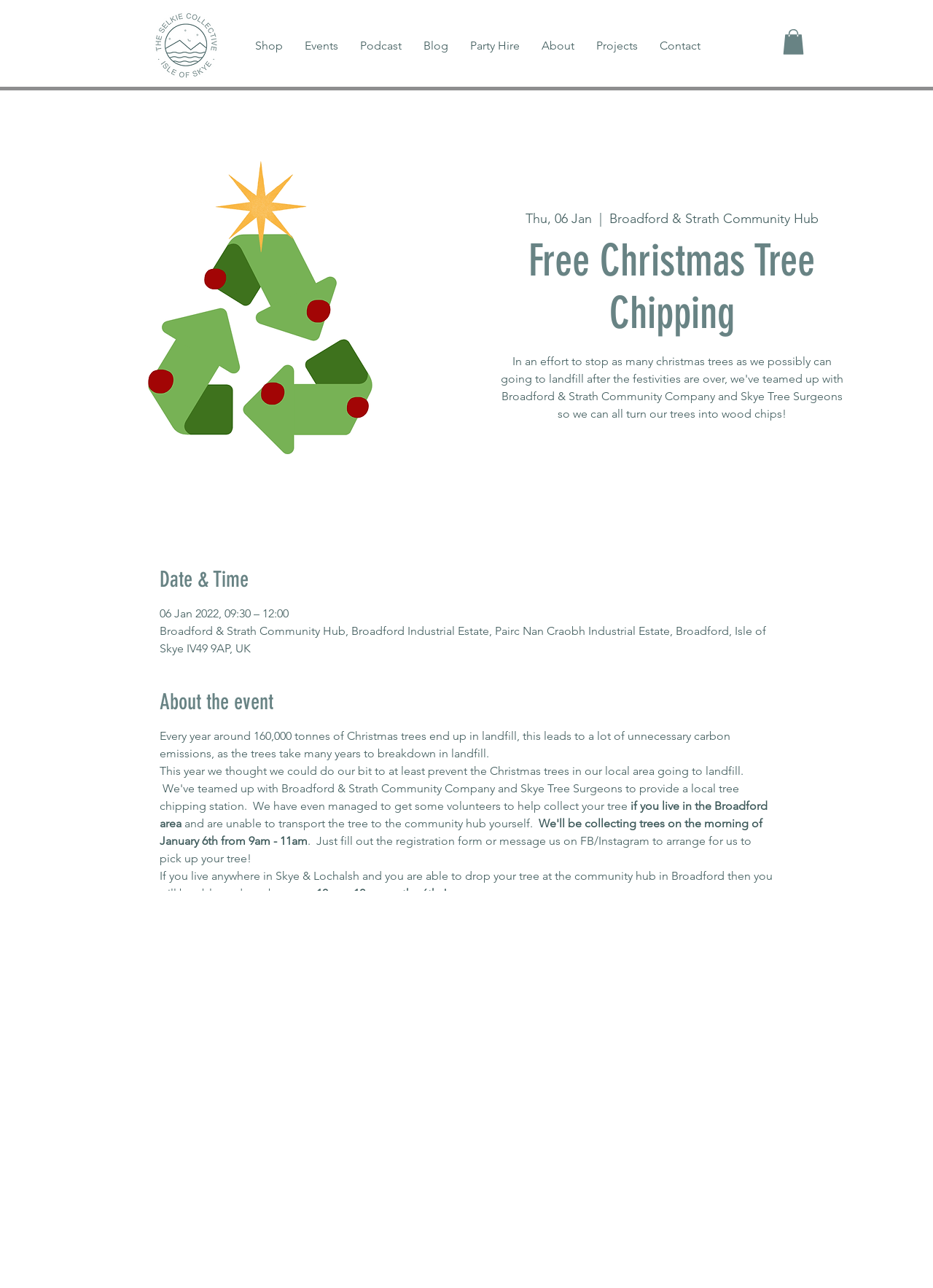What time can people drop off their trees?
Based on the image, provide a one-word or brief-phrase response.

10am - 12pm